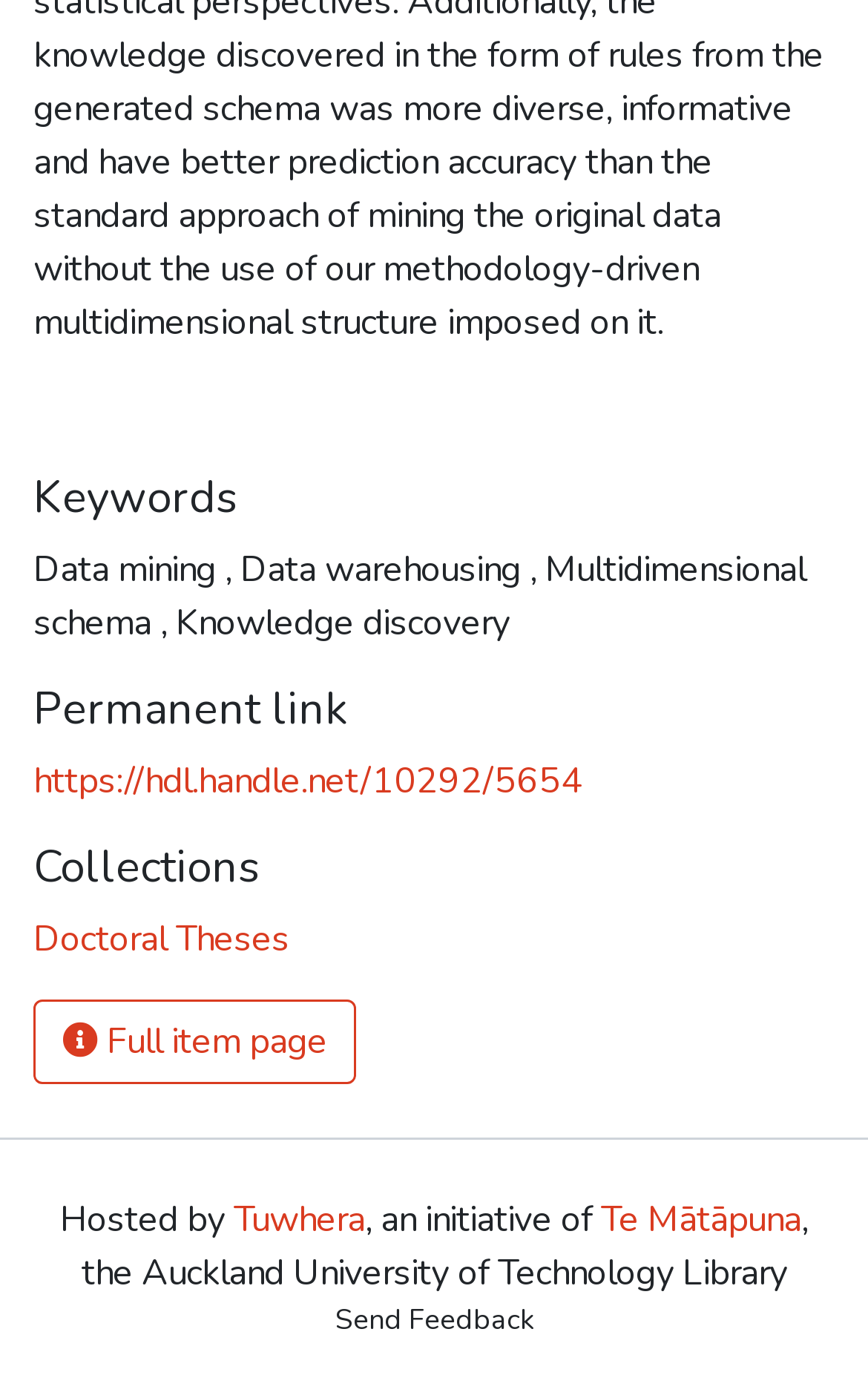What is the first keyword listed?
Look at the image and construct a detailed response to the question.

The first keyword listed is 'Data mining' which is a StaticText element with bounding box coordinates [0.038, 0.391, 0.259, 0.426] and is located under the 'Keywords' heading.